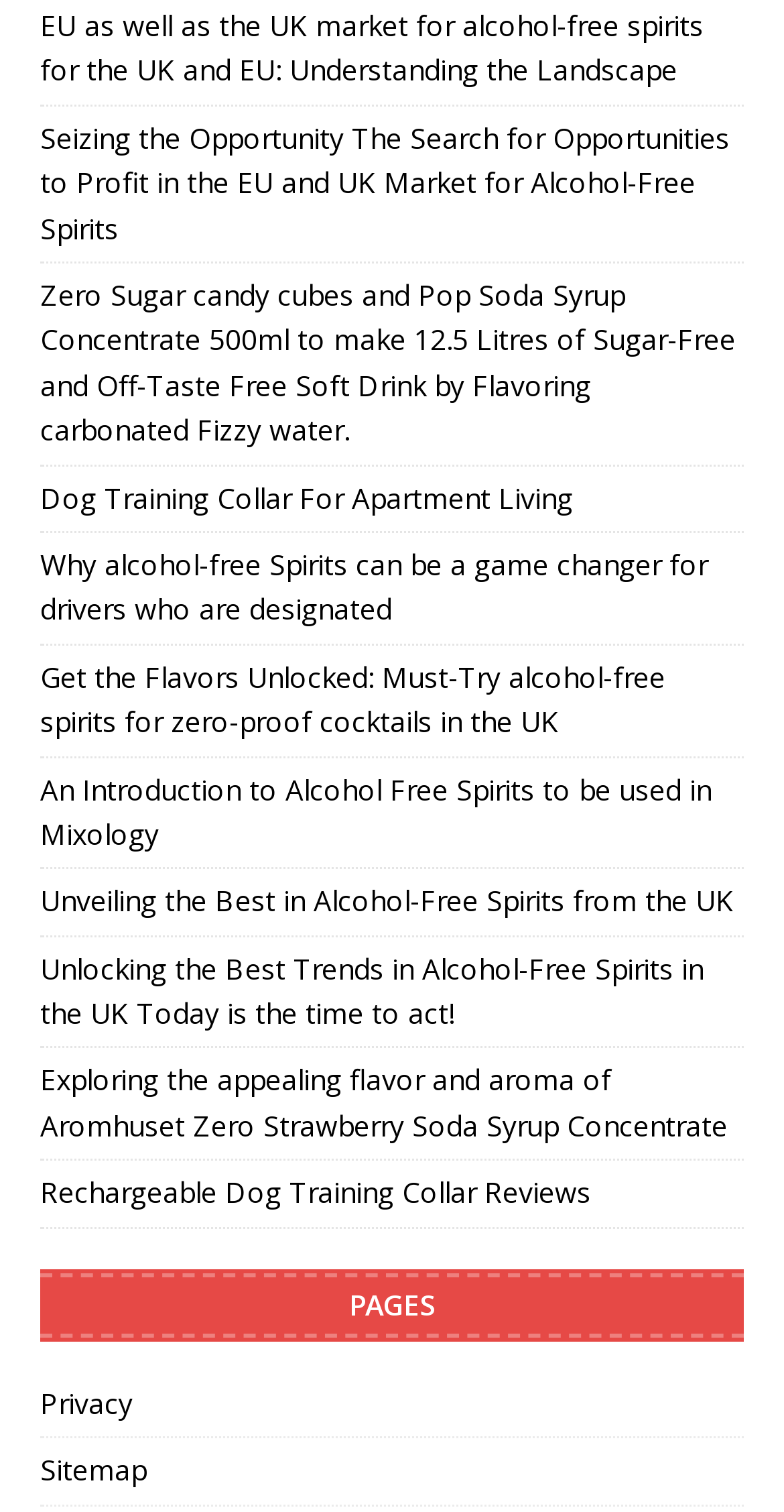Please indicate the bounding box coordinates of the element's region to be clicked to achieve the instruction: "Explore the best trends in alcohol-free spirits". Provide the coordinates as four float numbers between 0 and 1, i.e., [left, top, right, bottom].

[0.051, 0.628, 0.897, 0.683]